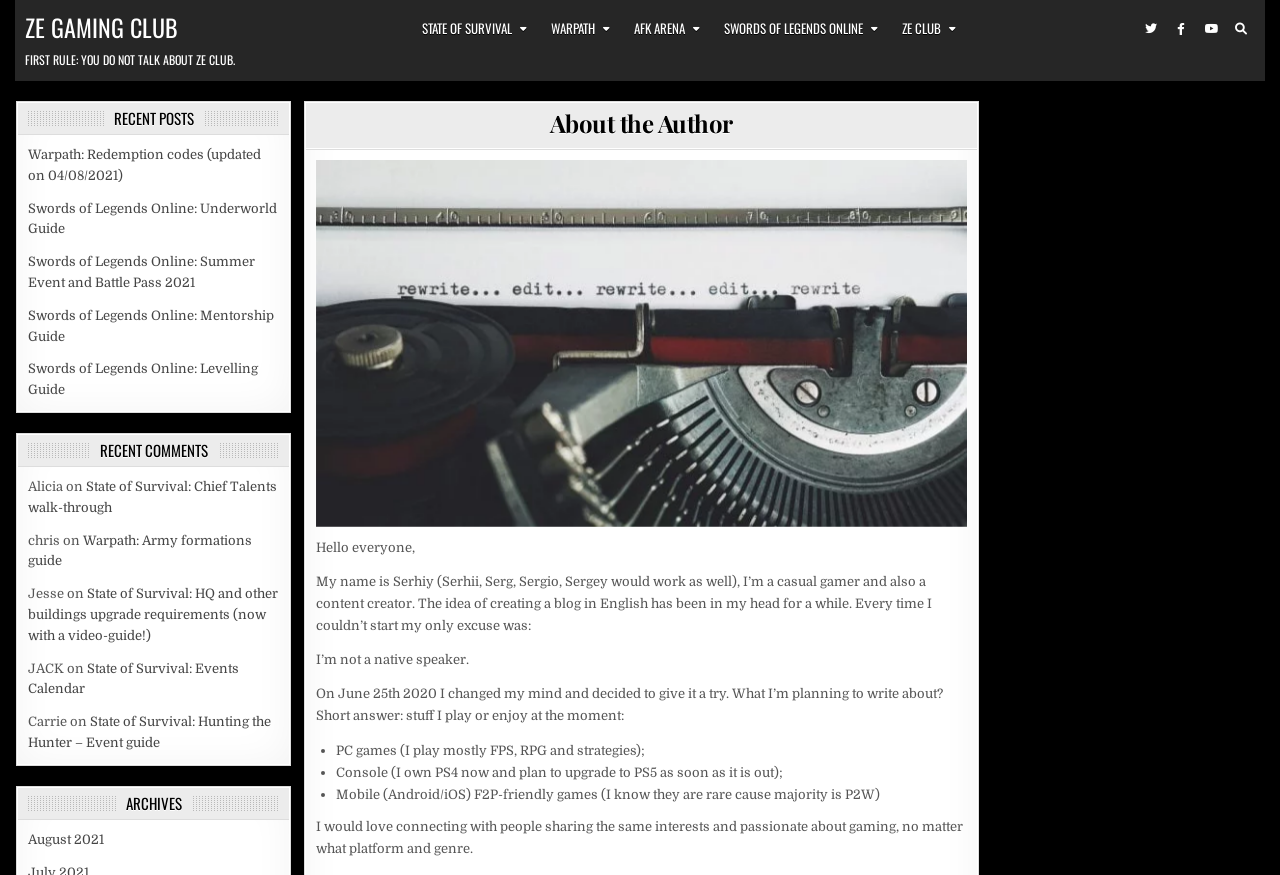Identify the bounding box coordinates of the area that should be clicked in order to complete the given instruction: "Search for something". The bounding box coordinates should be four float numbers between 0 and 1, i.e., [left, top, right, bottom].

[0.959, 0.018, 0.98, 0.048]